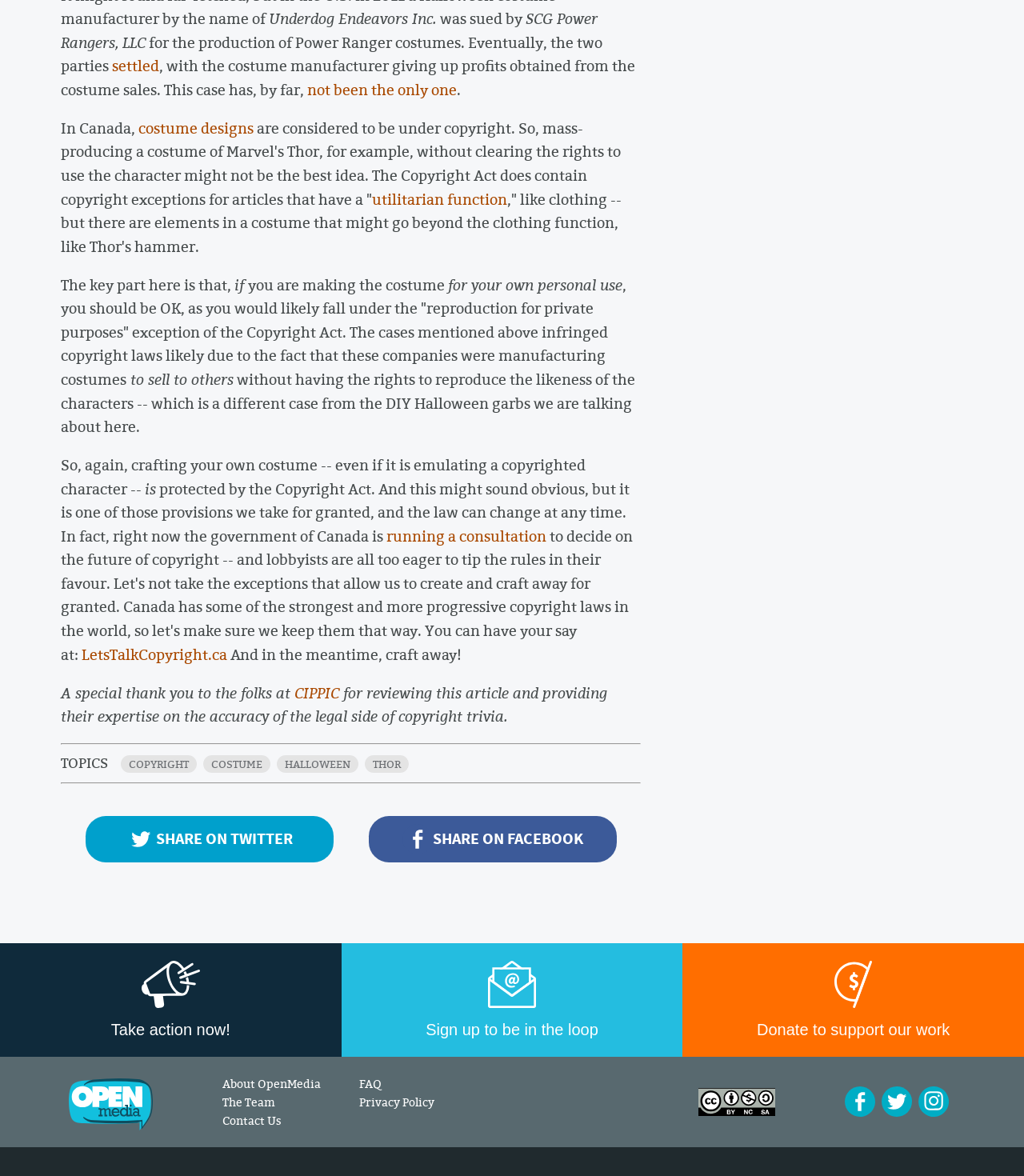Ascertain the bounding box coordinates for the UI element detailed here: "Share Share on Facebook". The coordinates should be provided as [left, top, right, bottom] with each value being a float between 0 and 1.

None